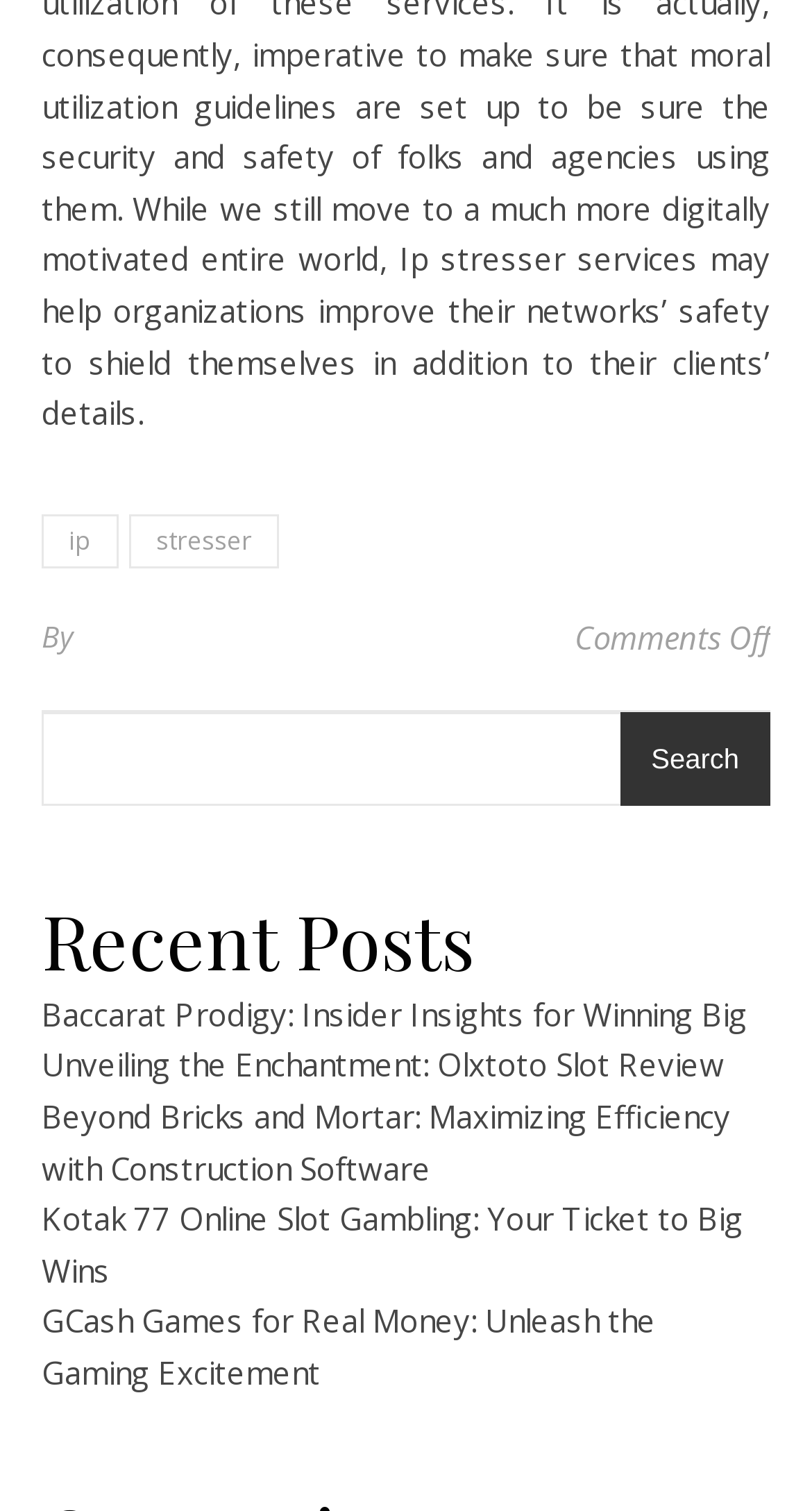Is there a way to leave a comment on the website?
Refer to the image and provide a detailed answer to the question.

I found the text 'Comments Off' in the footer section, which suggests that comments are allowed on the website, but may be turned off for certain articles or sections.